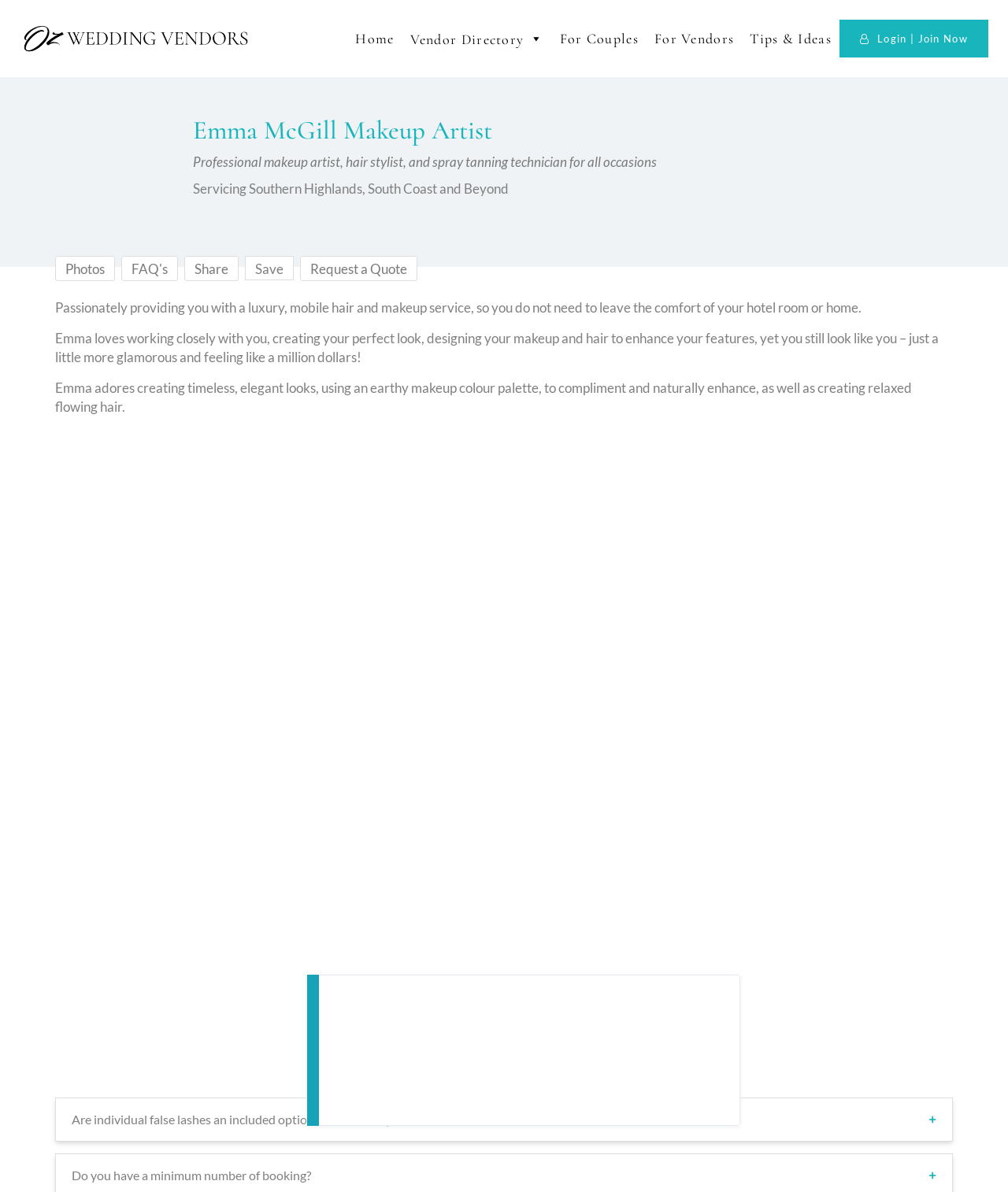Find the bounding box coordinates for the area that must be clicked to perform this action: "Click the 'FAQ's' link".

[0.12, 0.215, 0.177, 0.236]